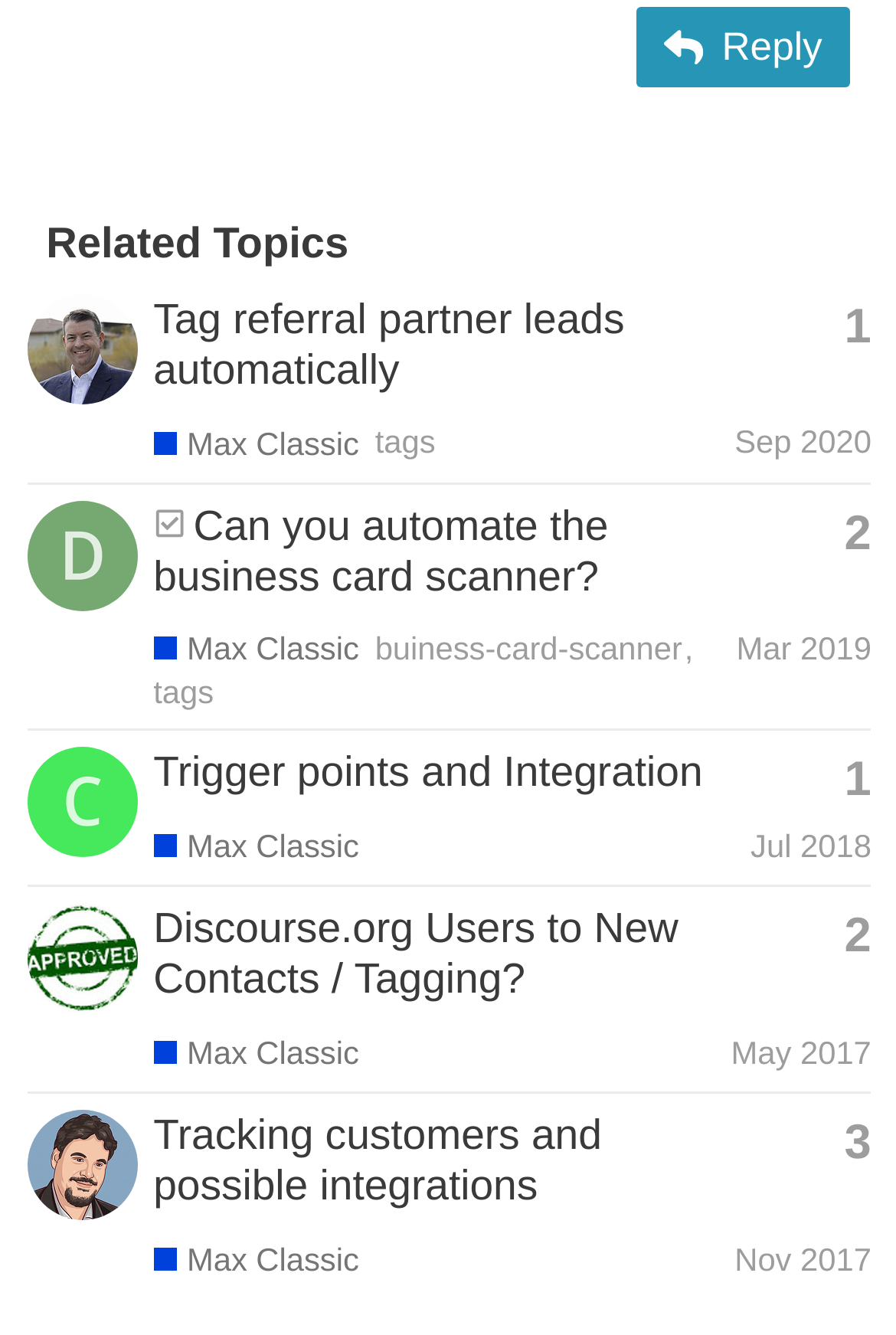Predict the bounding box of the UI element that fits this description: "May 2017".

[0.816, 0.772, 0.973, 0.8]